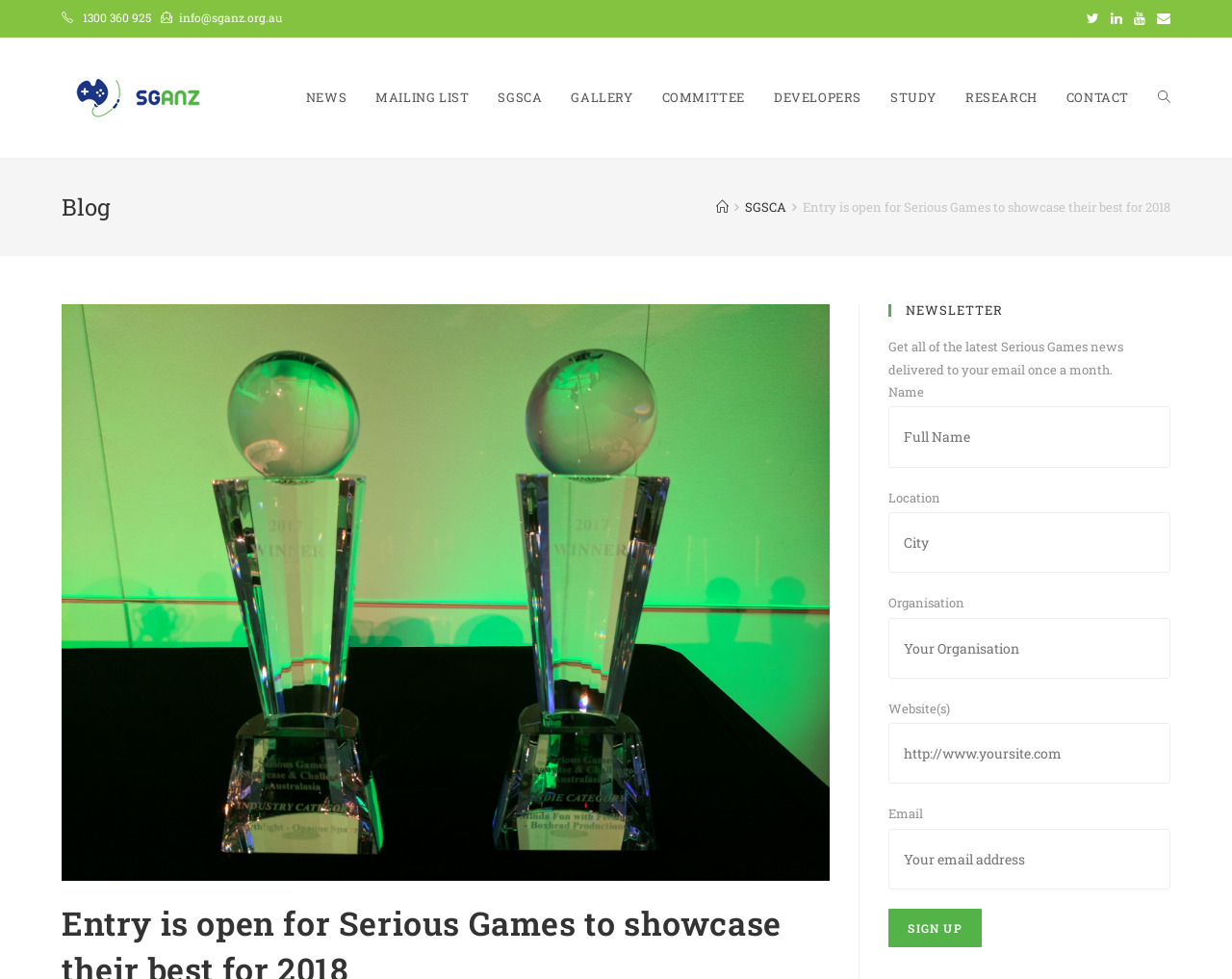Using the information in the image, give a detailed answer to the following question: How many social media links are there on the webpage?

I found the social media links by looking at the top of the webpage, where there are four links with icons labeled '', '', '', and ''. These are likely social media links.